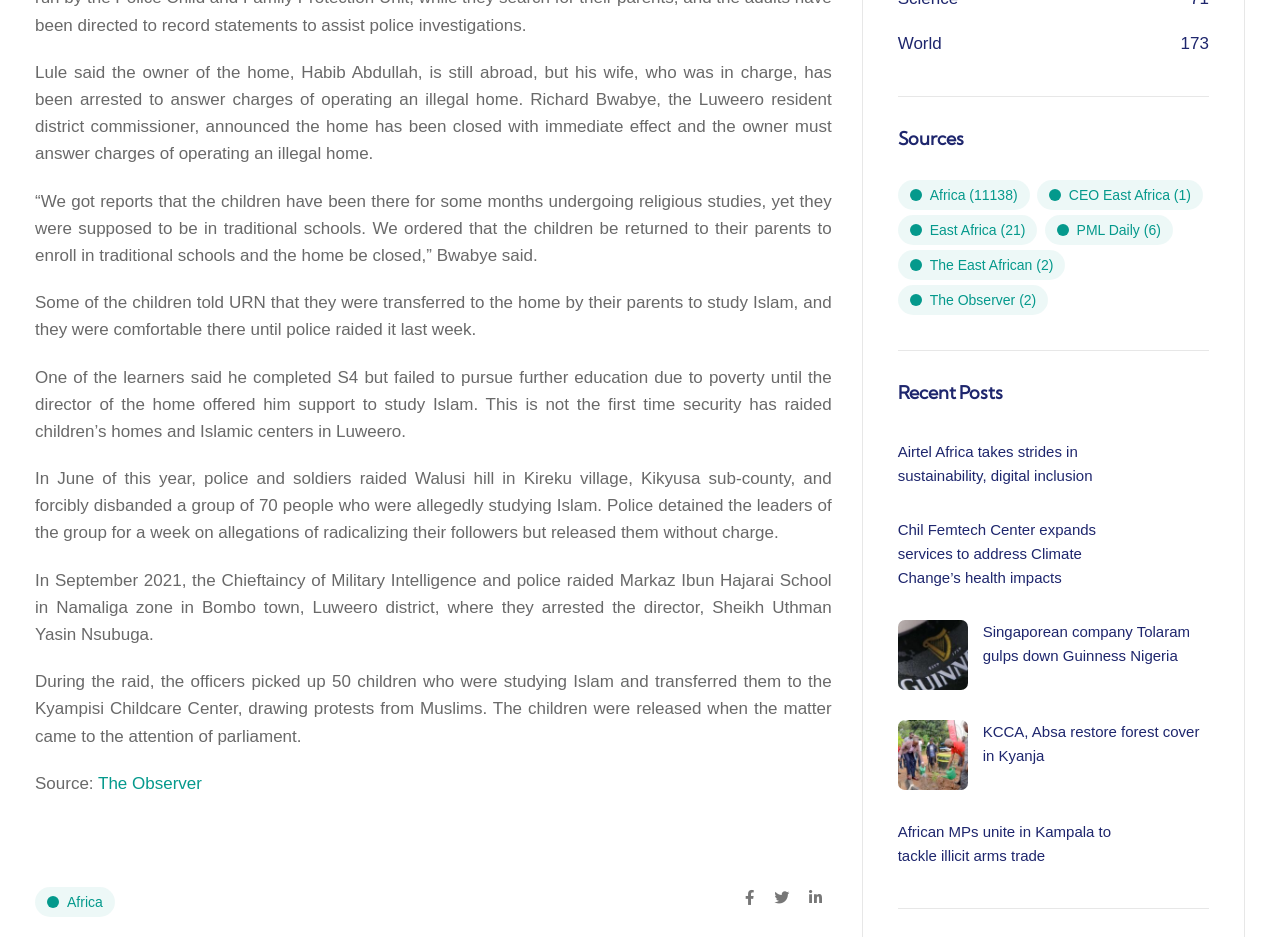Using the given element description, provide the bounding box coordinates (top-left x, top-left y, bottom-right x, bottom-right y) for the corresponding UI element in the screenshot: Africa (11138)

[0.701, 0.192, 0.804, 0.225]